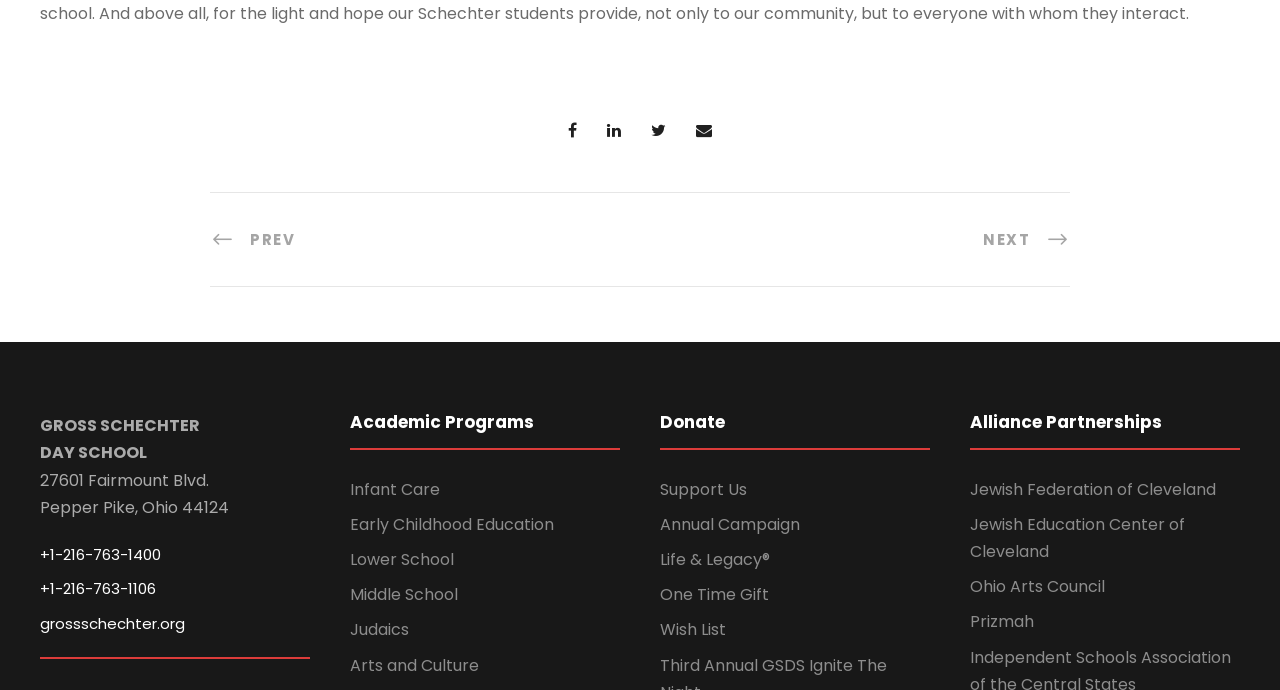Please determine the bounding box coordinates for the element that should be clicked to follow these instructions: "Click the '← Back at SuccessConnect' link".

None